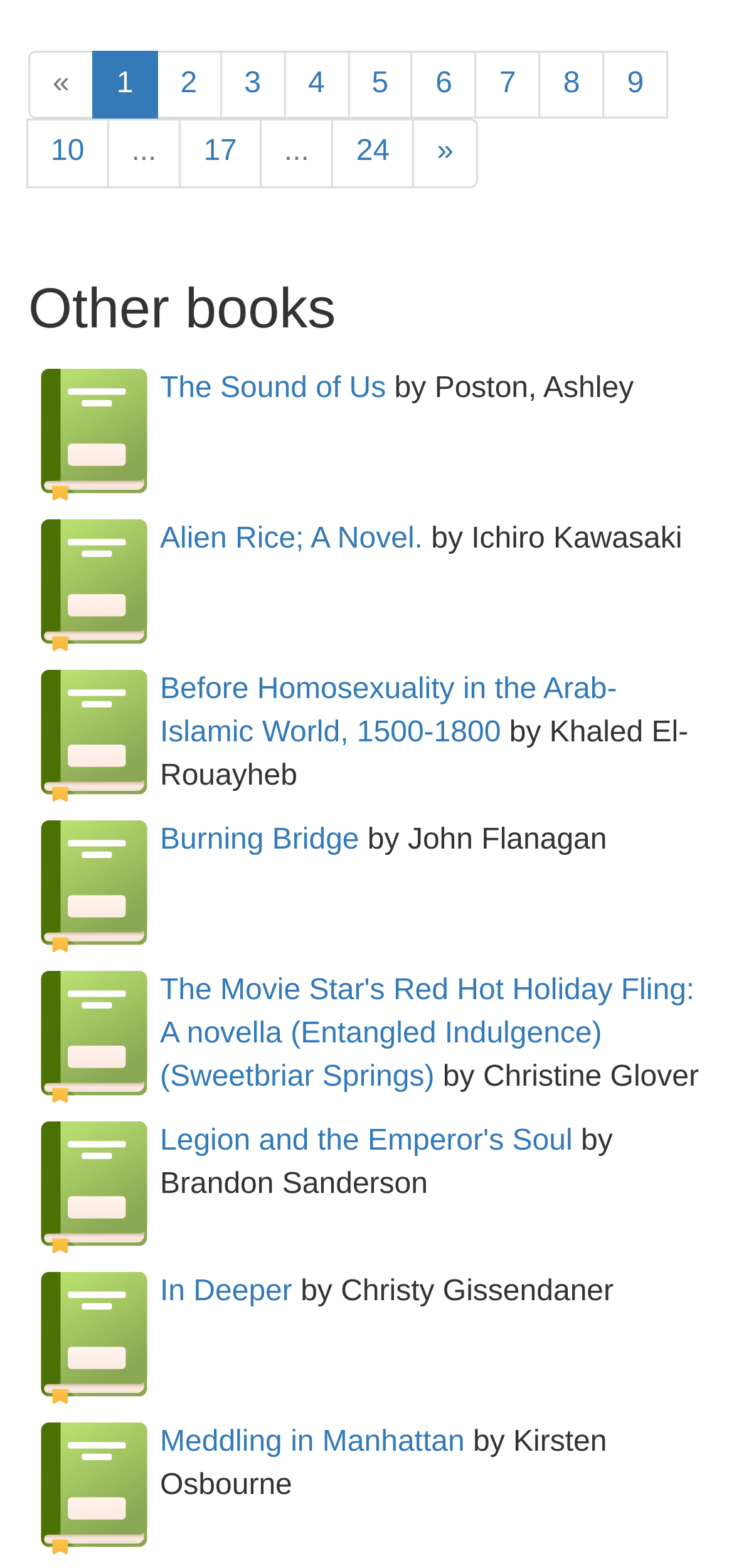Determine the bounding box coordinates in the format (top-left x, top-left y, bottom-right x, bottom-right y). Ensure all values are floating point numbers between 0 and 1. Identify the bounding box of the UI element described by: Menu

None